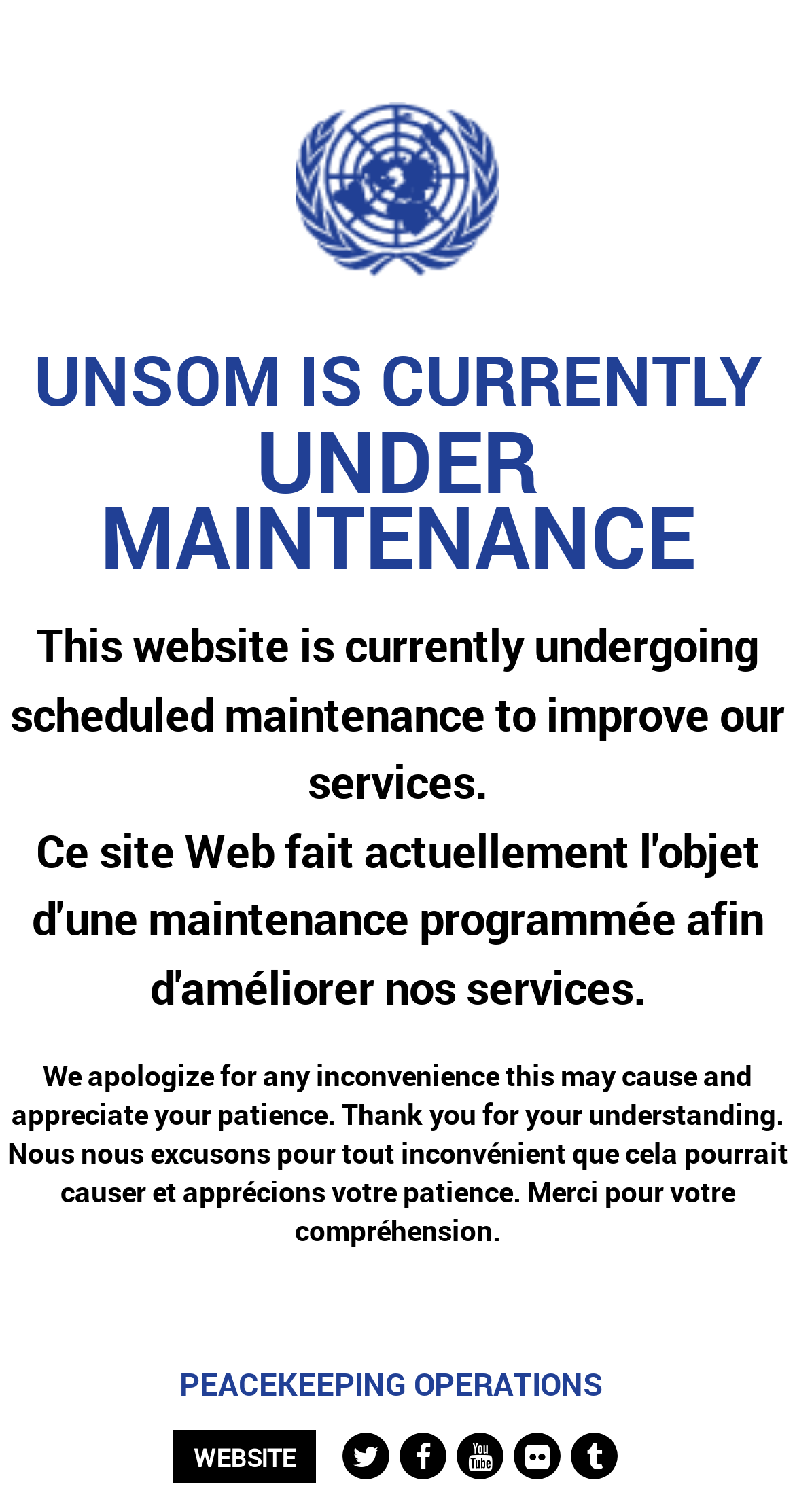What is the current status of the website?
Carefully analyze the image and provide a thorough answer to the question.

Based on the static text elements on the webpage, it is clear that the website is currently undergoing scheduled maintenance to improve its services.